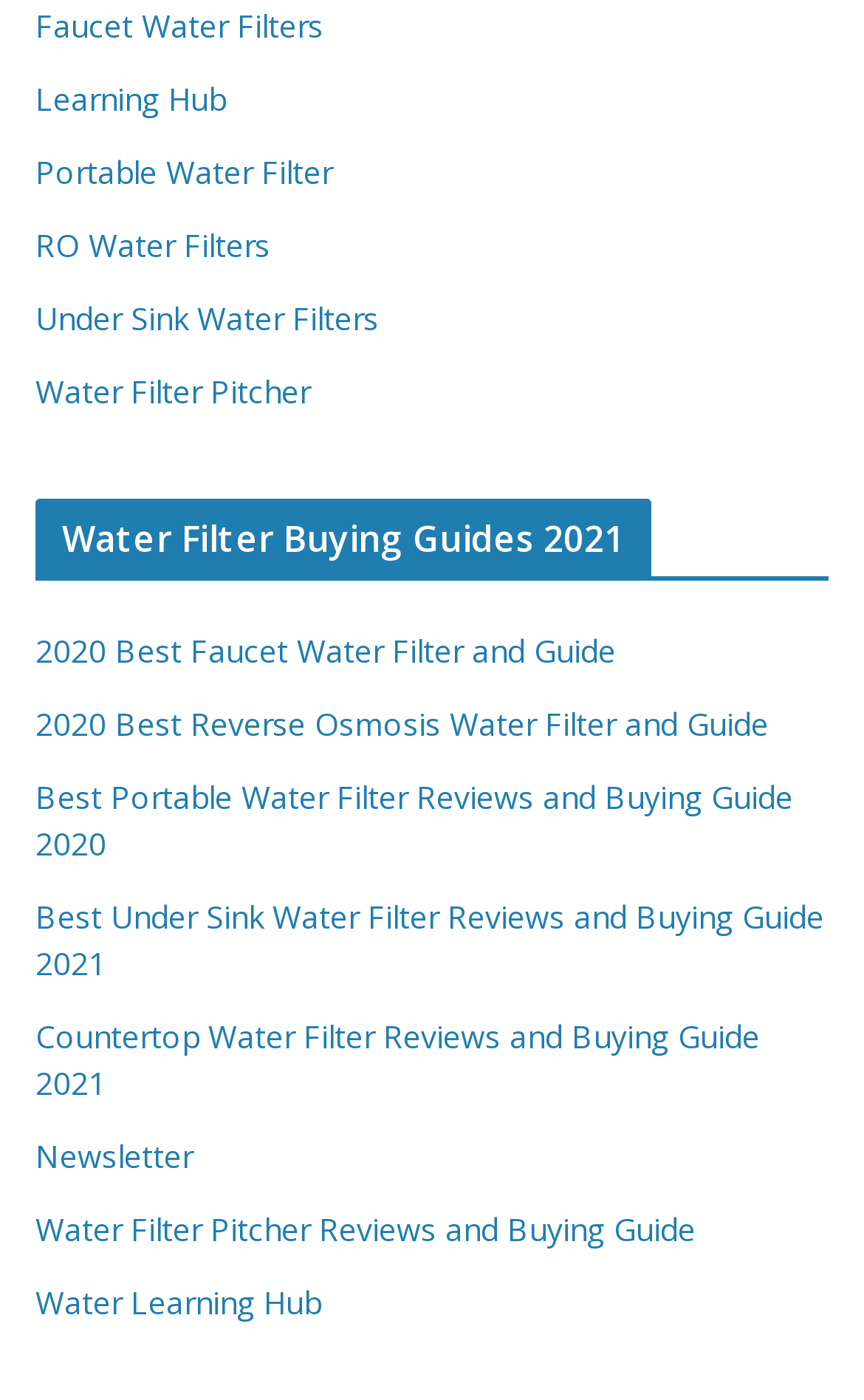Find the bounding box coordinates of the element's region that should be clicked in order to follow the given instruction: "Subscribe to Newsletter". The coordinates should consist of four float numbers between 0 and 1, i.e., [left, top, right, bottom].

[0.041, 0.81, 0.223, 0.84]